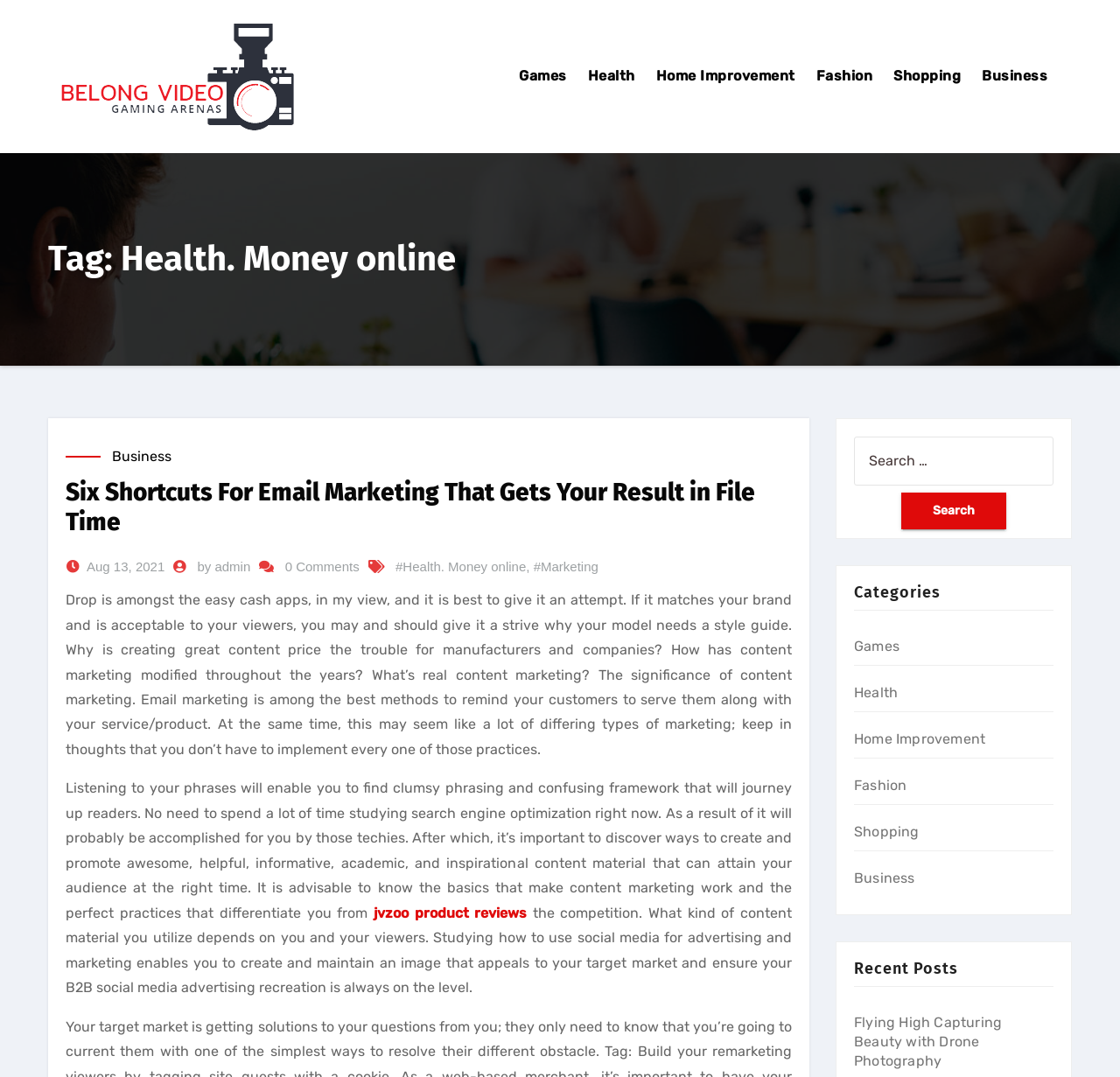Elaborate on the different components and information displayed on the webpage.

The webpage is about Health and Money online, with a focus on Belong Video. At the top, there is a logo or image of Belong Video, accompanied by a link to the same. Below this, there are seven links to different categories: Games, Health, Home Improvement, Fashion, Shopping, and Business.

The main content of the page is an article titled "Six Shortcuts For Email Marketing That Gets Your Result in File Time". The article has a brief summary or introduction, followed by a longer text that discusses the importance of content marketing, email marketing, and how to create effective content. The text is divided into paragraphs, with some links to other articles or resources, such as "jvzoo product reviews".

To the right of the article, there is a search bar with a button to search for specific keywords. Below the search bar, there are headings for Categories and Recent Posts. The Categories section lists the same seven categories as at the top of the page, while the Recent Posts section has a link to another article titled "Flying High Capturing Beauty with Drone Photography".

Overall, the webpage appears to be a blog or article-based website that focuses on topics related to health, money, and online marketing, with a emphasis on providing useful information and resources to its readers.